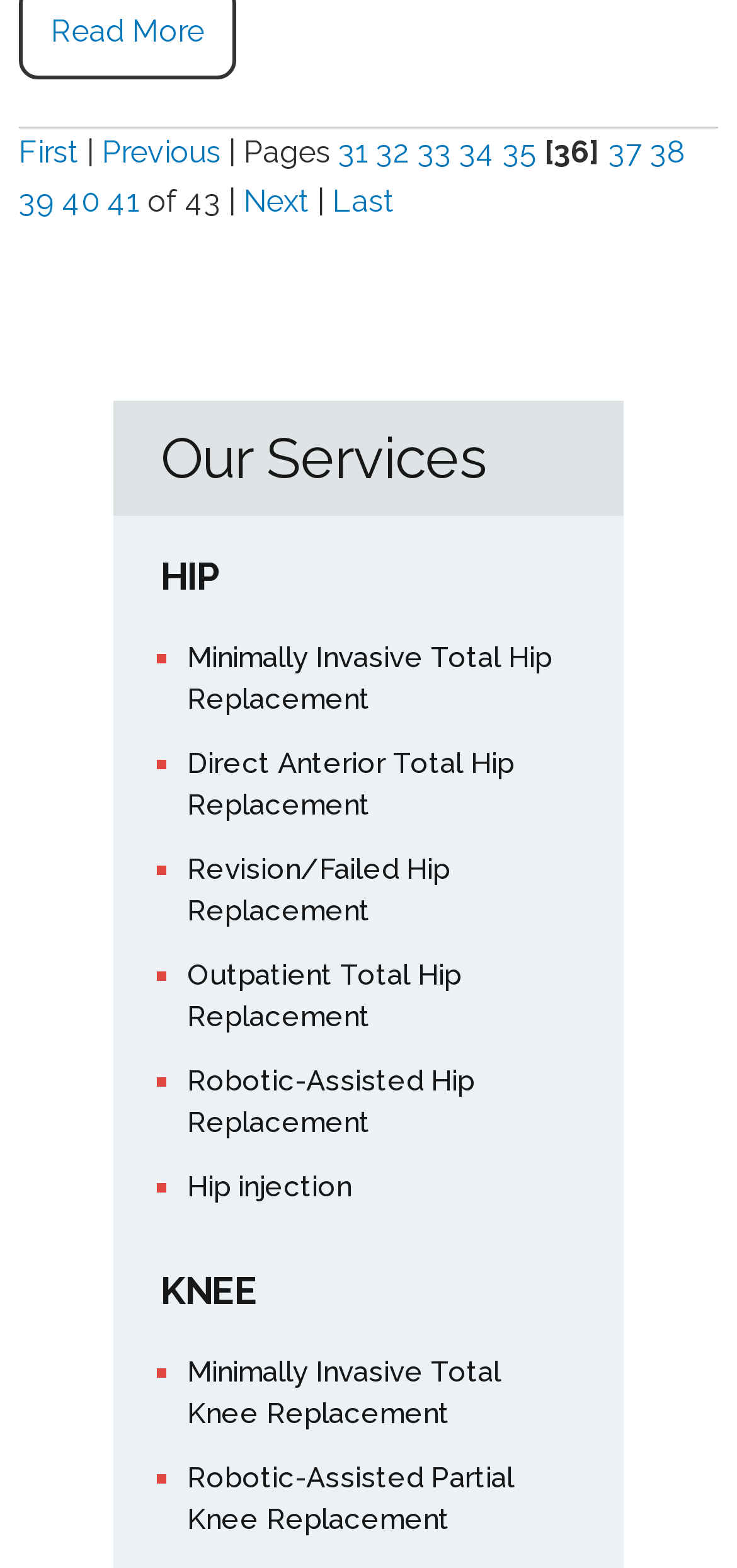Could you highlight the region that needs to be clicked to execute the instruction: "Click on the 'First' link"?

[0.026, 0.086, 0.108, 0.109]